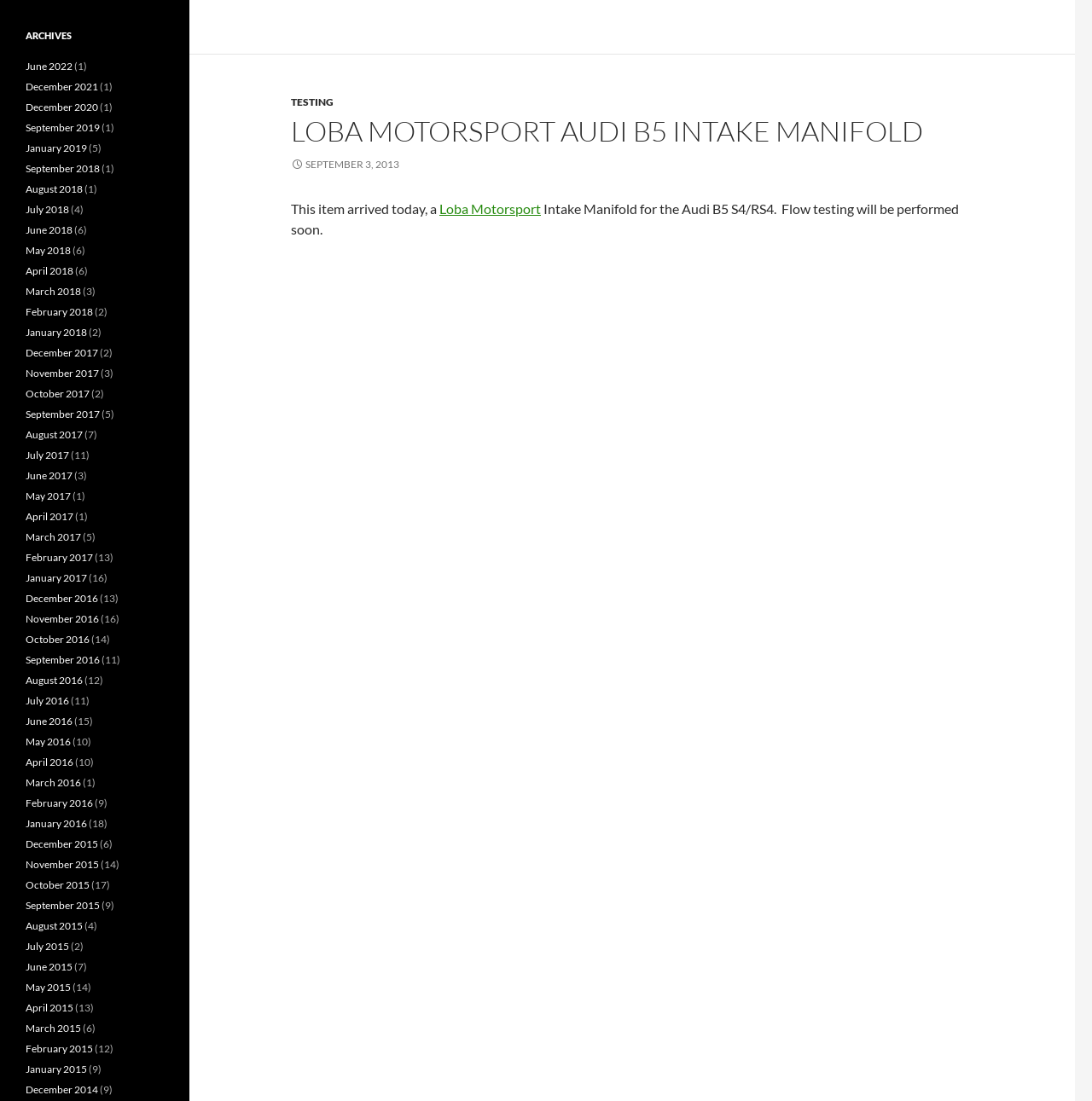Identify the bounding box coordinates of the region that needs to be clicked to carry out this instruction: "Click on the 'TESTING' link". Provide these coordinates as four float numbers ranging from 0 to 1, i.e., [left, top, right, bottom].

[0.266, 0.087, 0.305, 0.098]